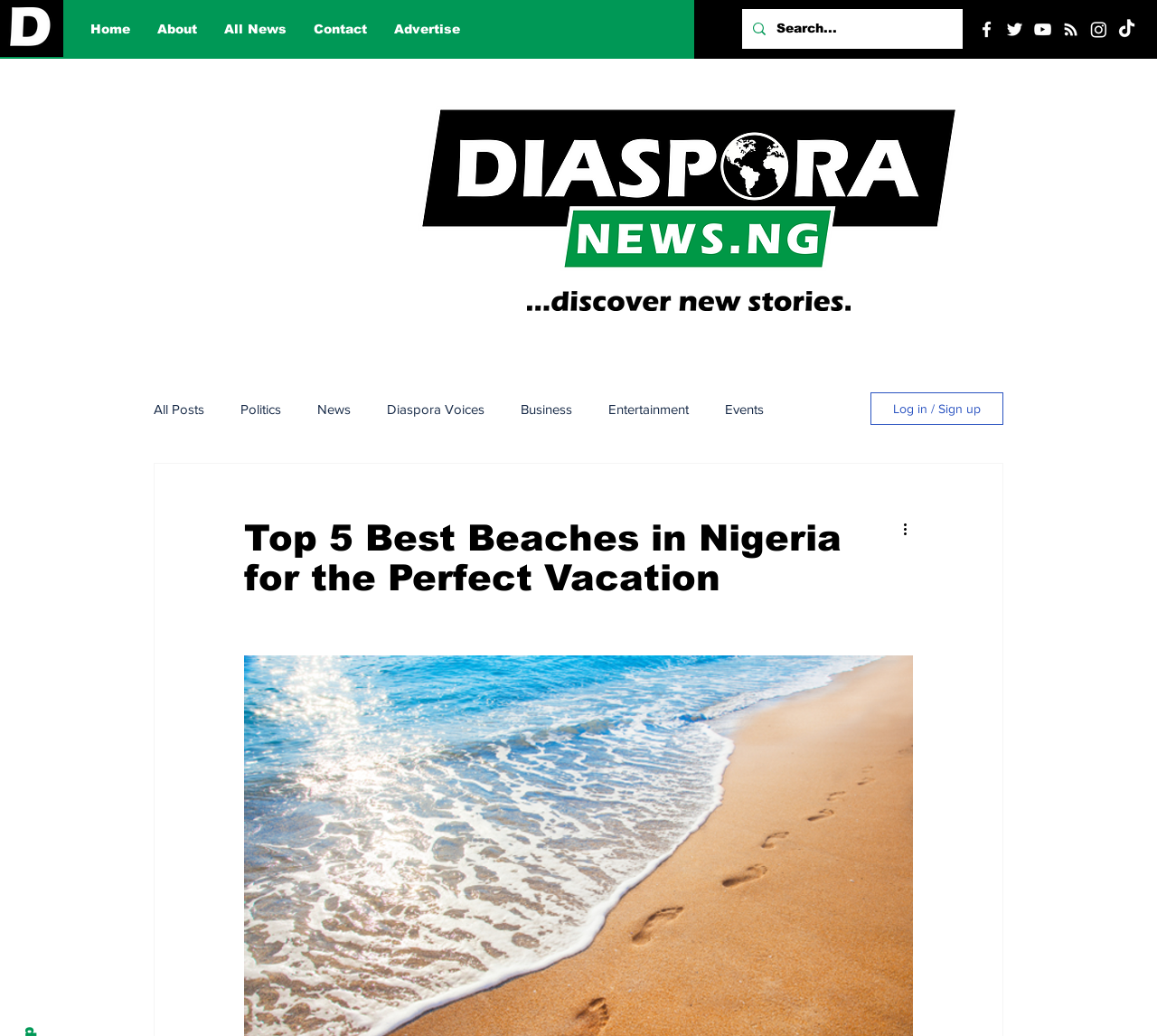Please locate the bounding box coordinates of the element that should be clicked to complete the given instruction: "Read about Top 5 Best Beaches in Nigeria".

[0.211, 0.5, 0.744, 0.577]